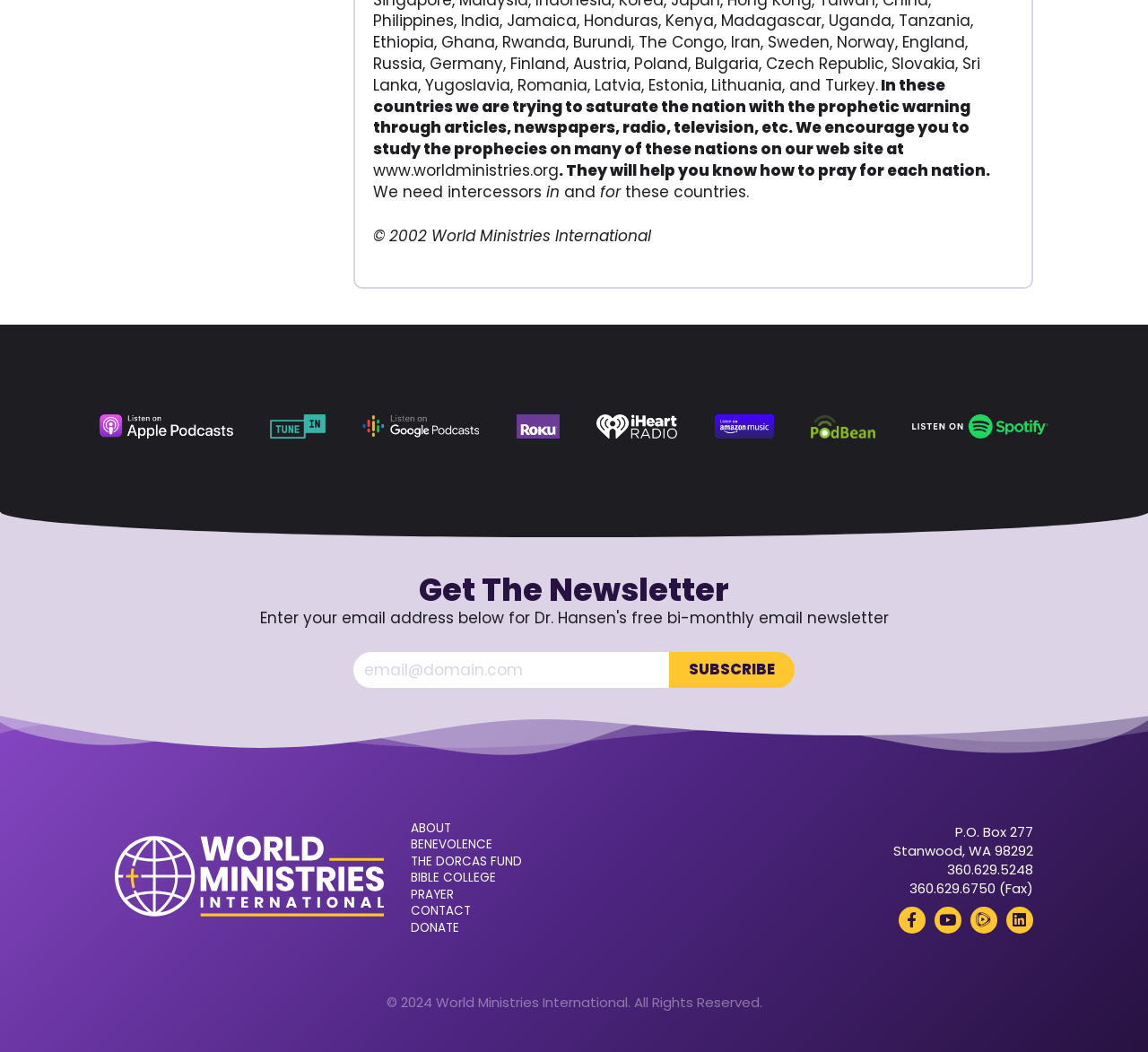What is the contact information of World Ministries International?
Please respond to the question with a detailed and informative answer.

The text 'P.O. Box 277', 'Stanwood, WA 98292', '360.629.5248', and '360.629.6750 (Fax)' provide the contact information of World Ministries International, including the postal address, phone number, and fax number.